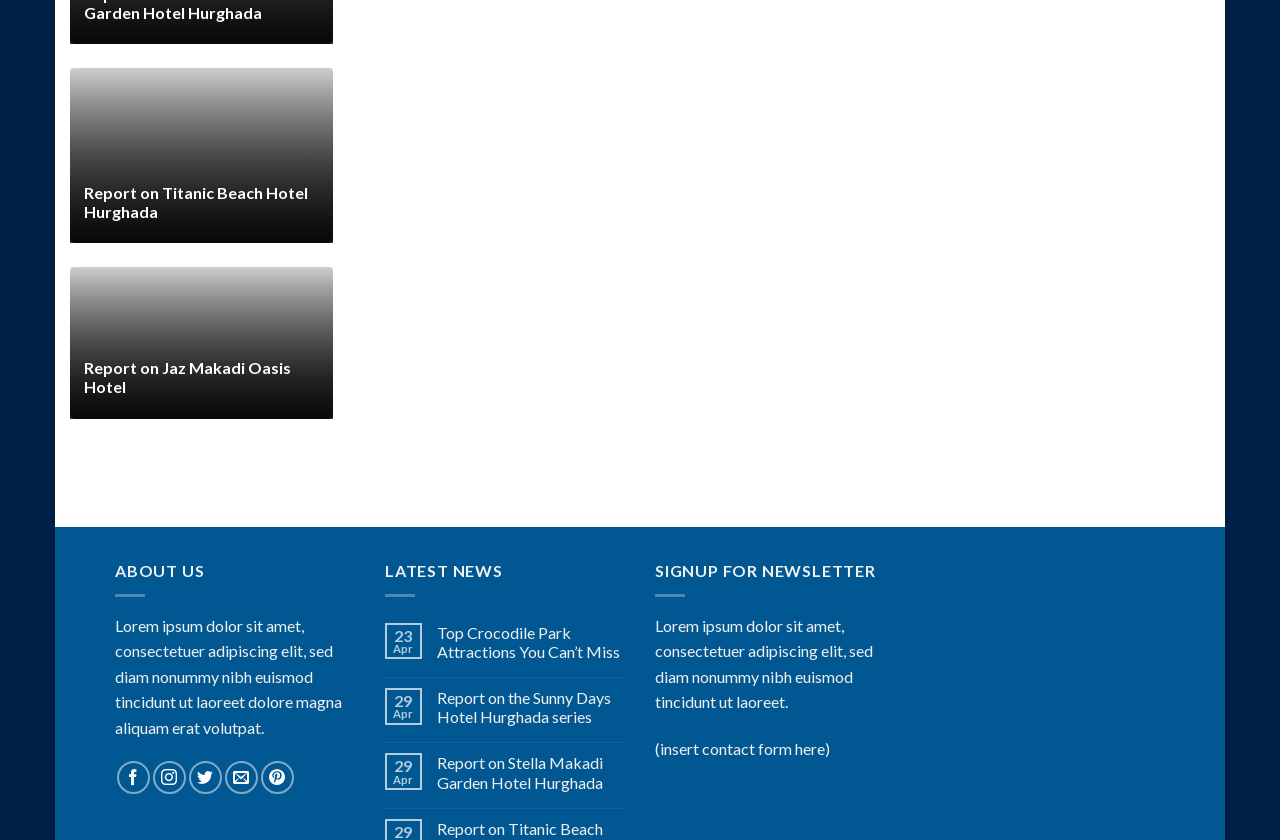What is the latest news category?
Kindly offer a detailed explanation using the data available in the image.

I looked at the 'LATEST NEWS' section and found the latest news category, which is '23 Apr'.